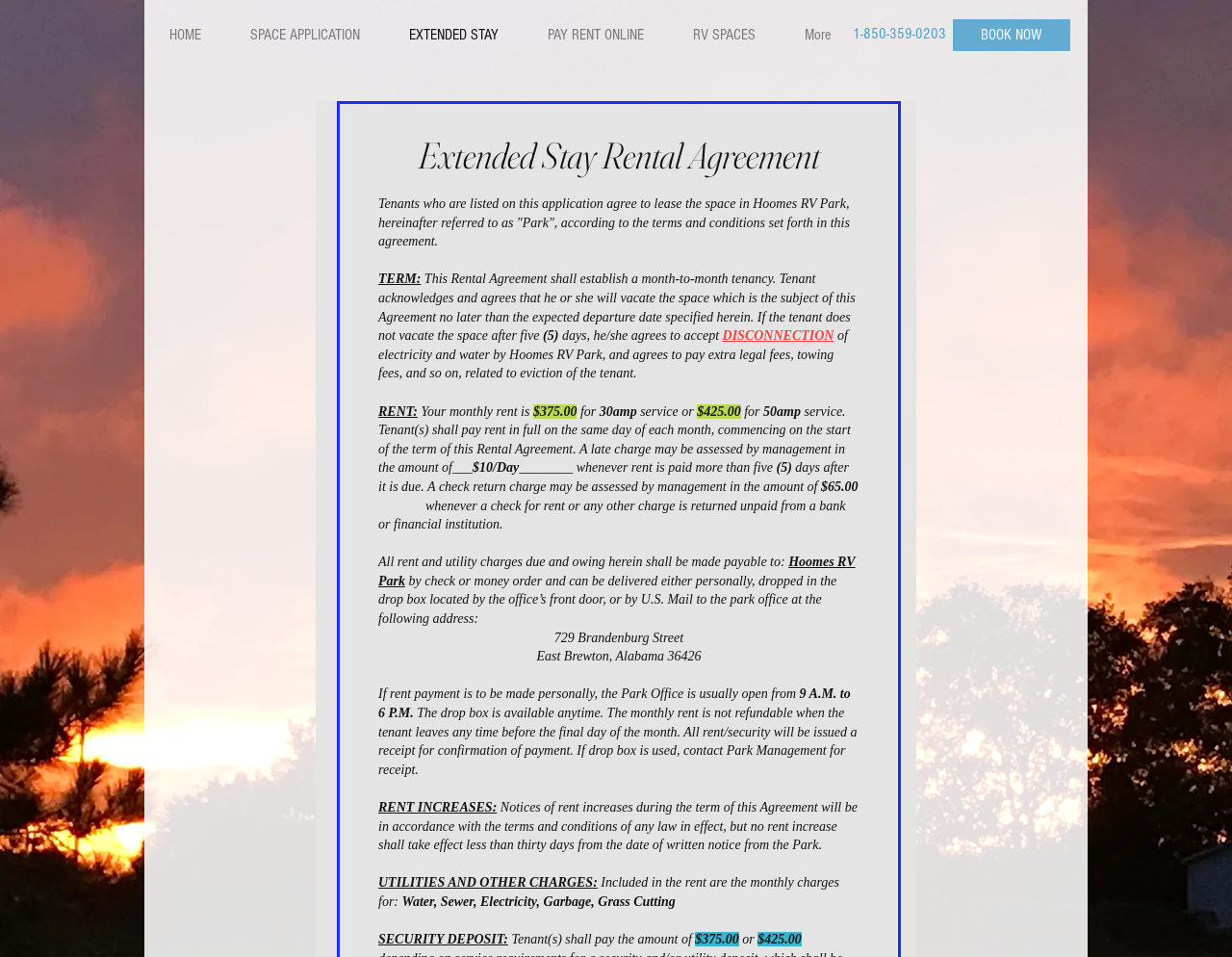What is the address to send rent payments?
Answer the question with a single word or phrase derived from the image.

729 Brandenburg Street, East Brewton, Alabama 36426